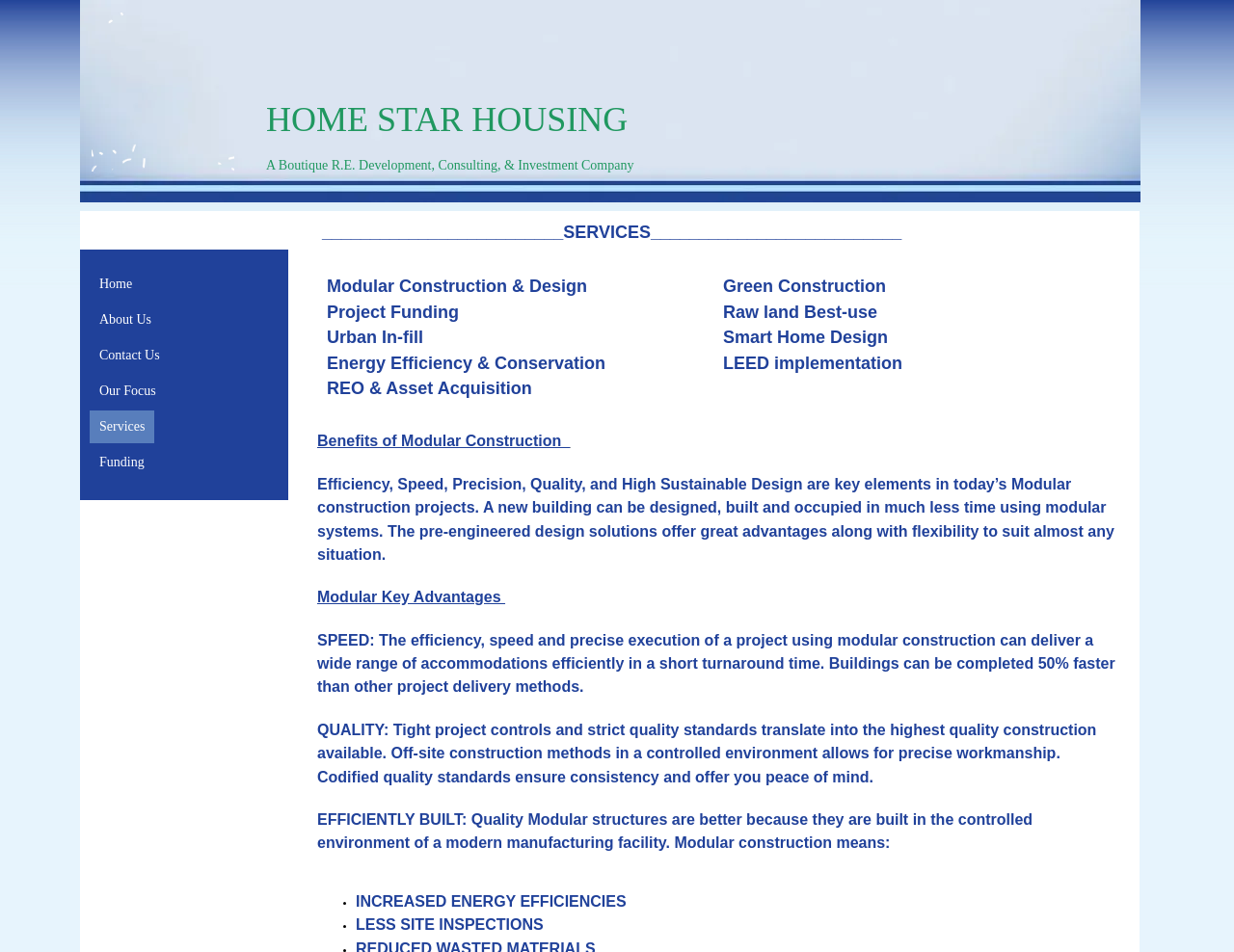What is the benefit of modular construction?
Using the image provided, answer with just one word or phrase.

Efficiency, Speed, Precision, Quality